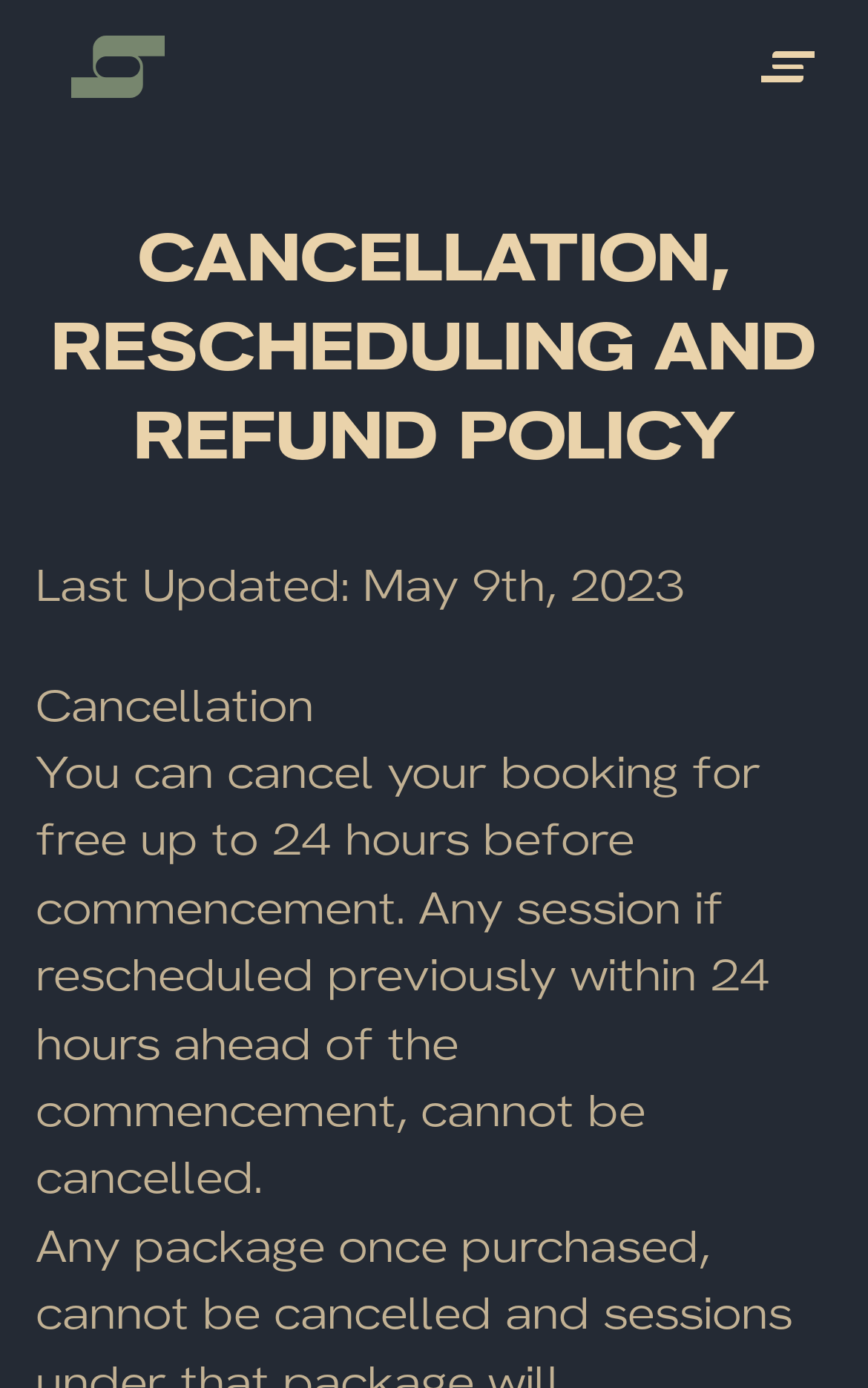Can you find and provide the title of the webpage?

CANCELLATION, RESCHEDULING AND REFUND POLICY